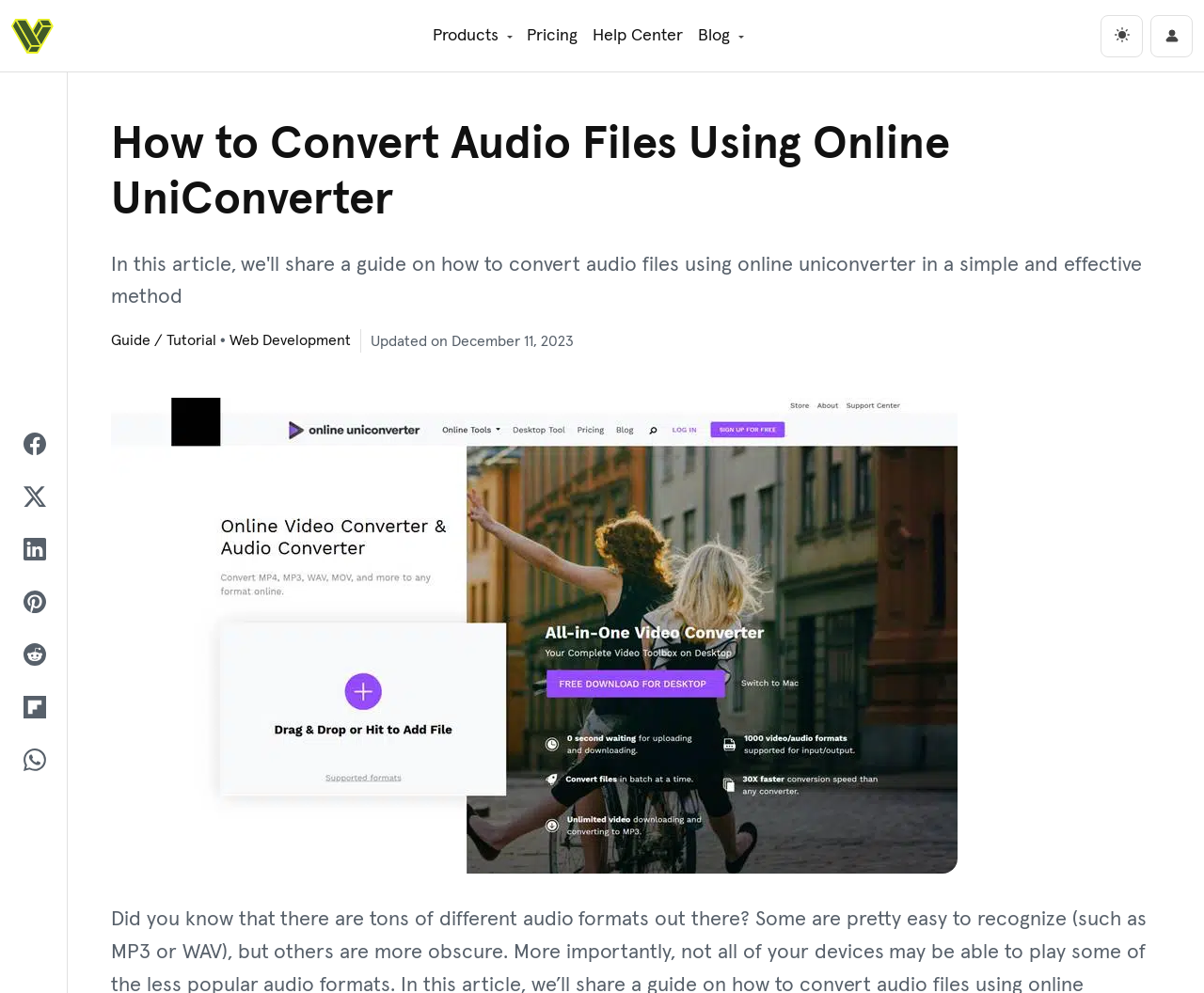Determine the bounding box coordinates of the section I need to click to execute the following instruction: "Toggle the dark mode button". Provide the coordinates as four float numbers between 0 and 1, i.e., [left, top, right, bottom].

[0.914, 0.015, 0.949, 0.057]